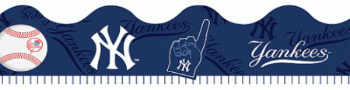What is the purpose of this bulletin board border?
Respond to the question with a single word or phrase according to the image.

Celebrating school spirit